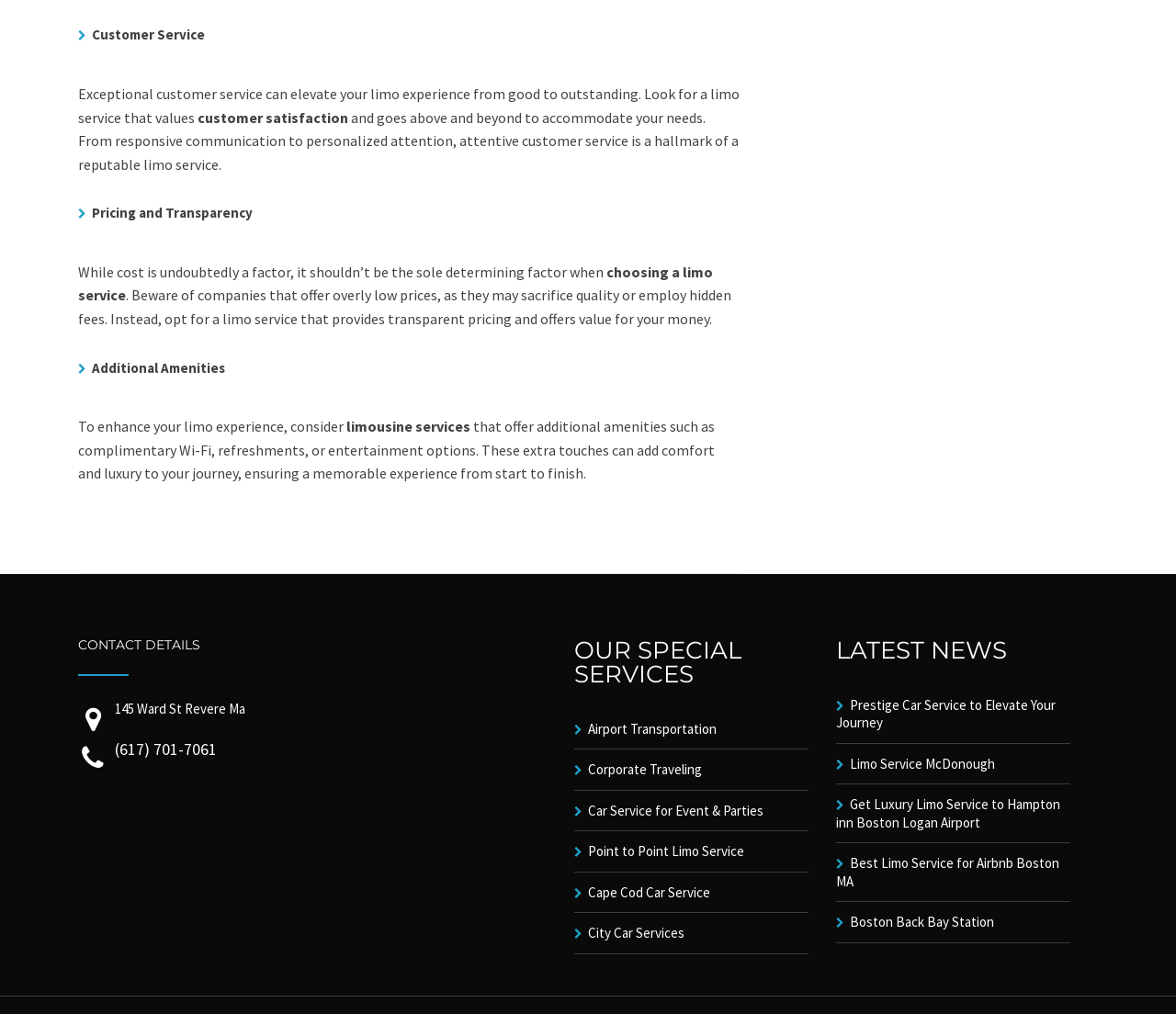Given the following UI element description: "Point to Point Limo Service", find the bounding box coordinates in the webpage screenshot.

[0.5, 0.831, 0.633, 0.848]